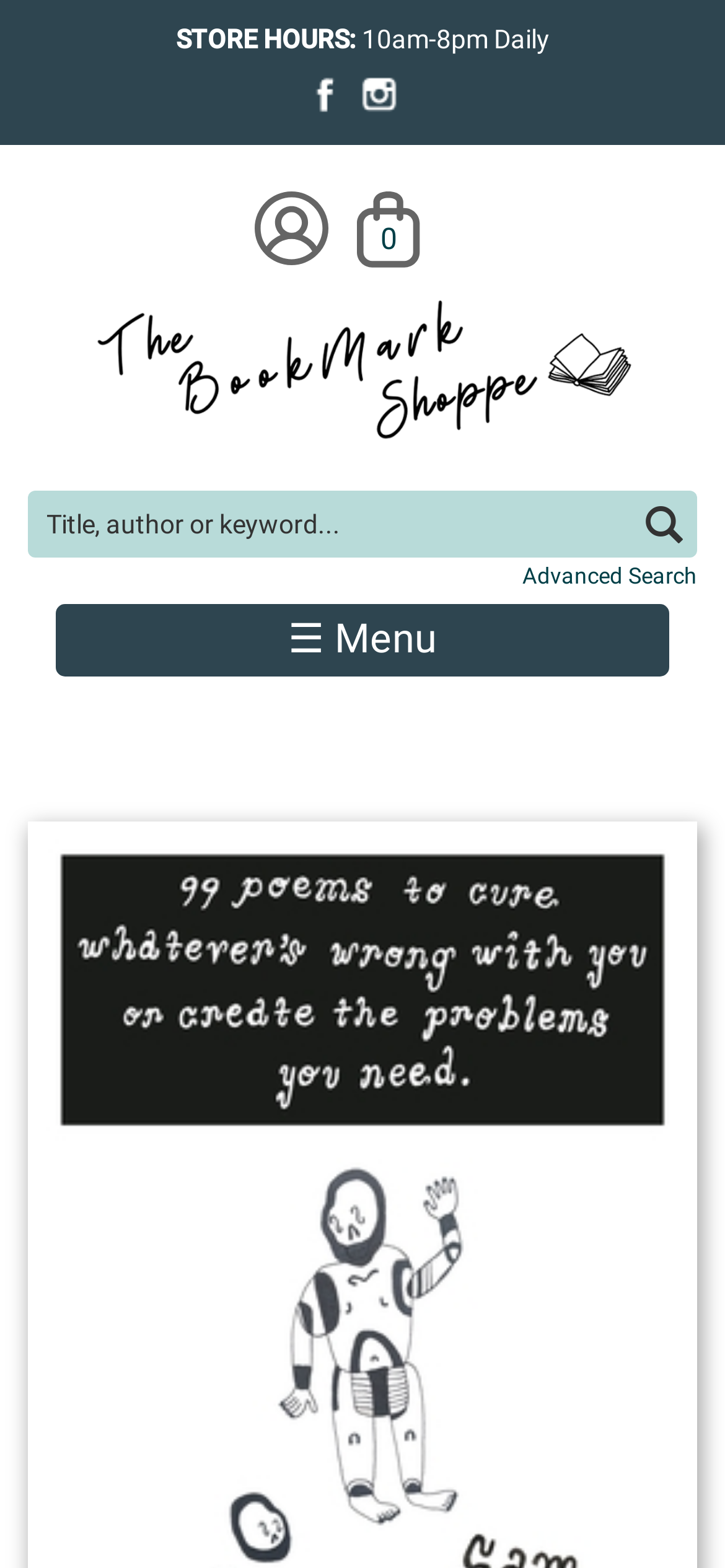Reply to the question below using a single word or brief phrase:
What is the purpose of the textbox?

Search